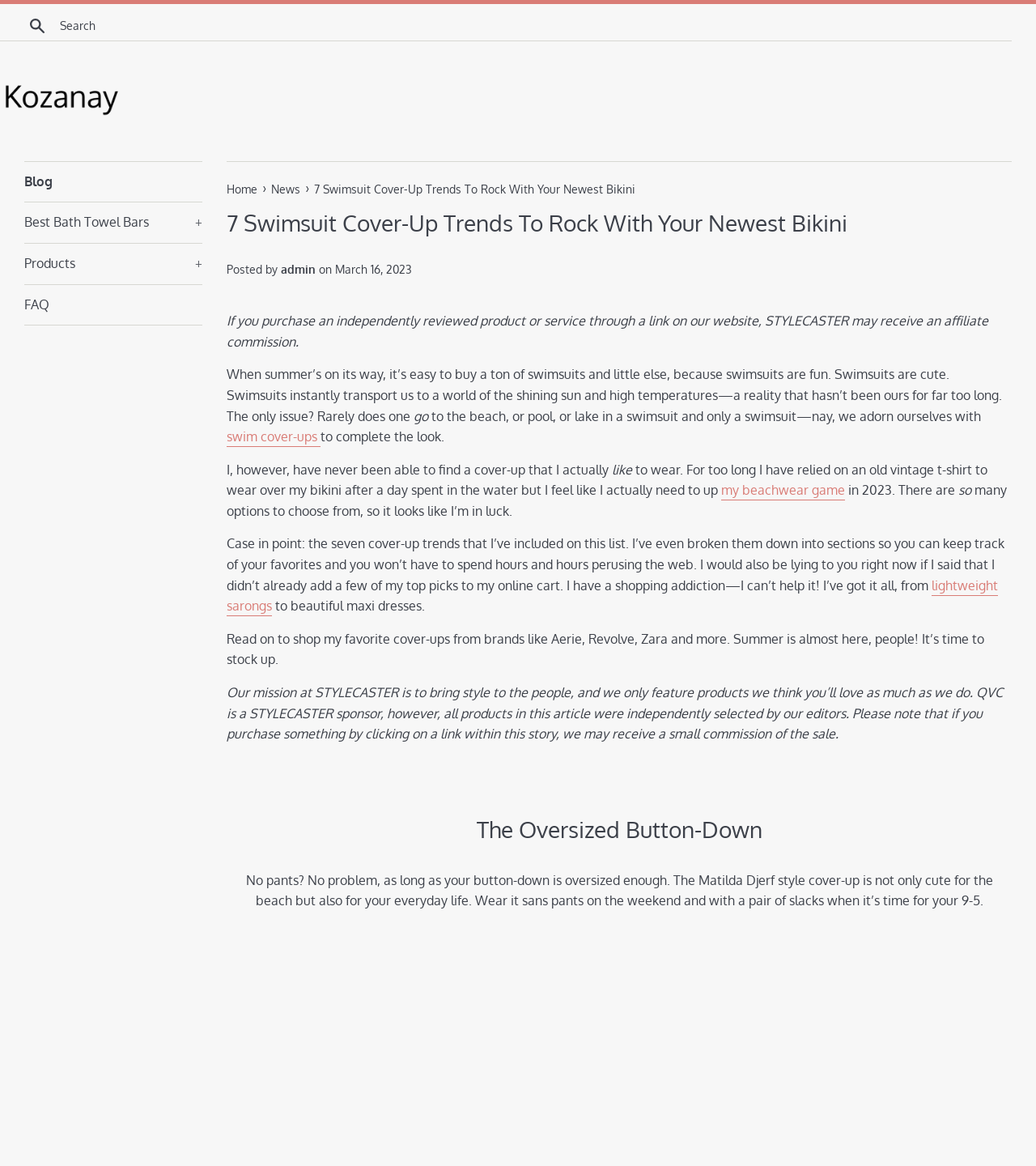Give a one-word or phrase response to the following question: What is the purpose of the article?

to provide shopping options